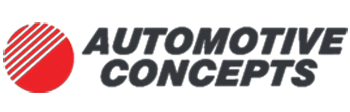From the details in the image, provide a thorough response to the question: What color is the circle in the logo?

The caption describes the logo as having a distinctive red circle, which suggests that the circle is red in color, emphasizing the brand's professionalism and reliability within the automotive industry.